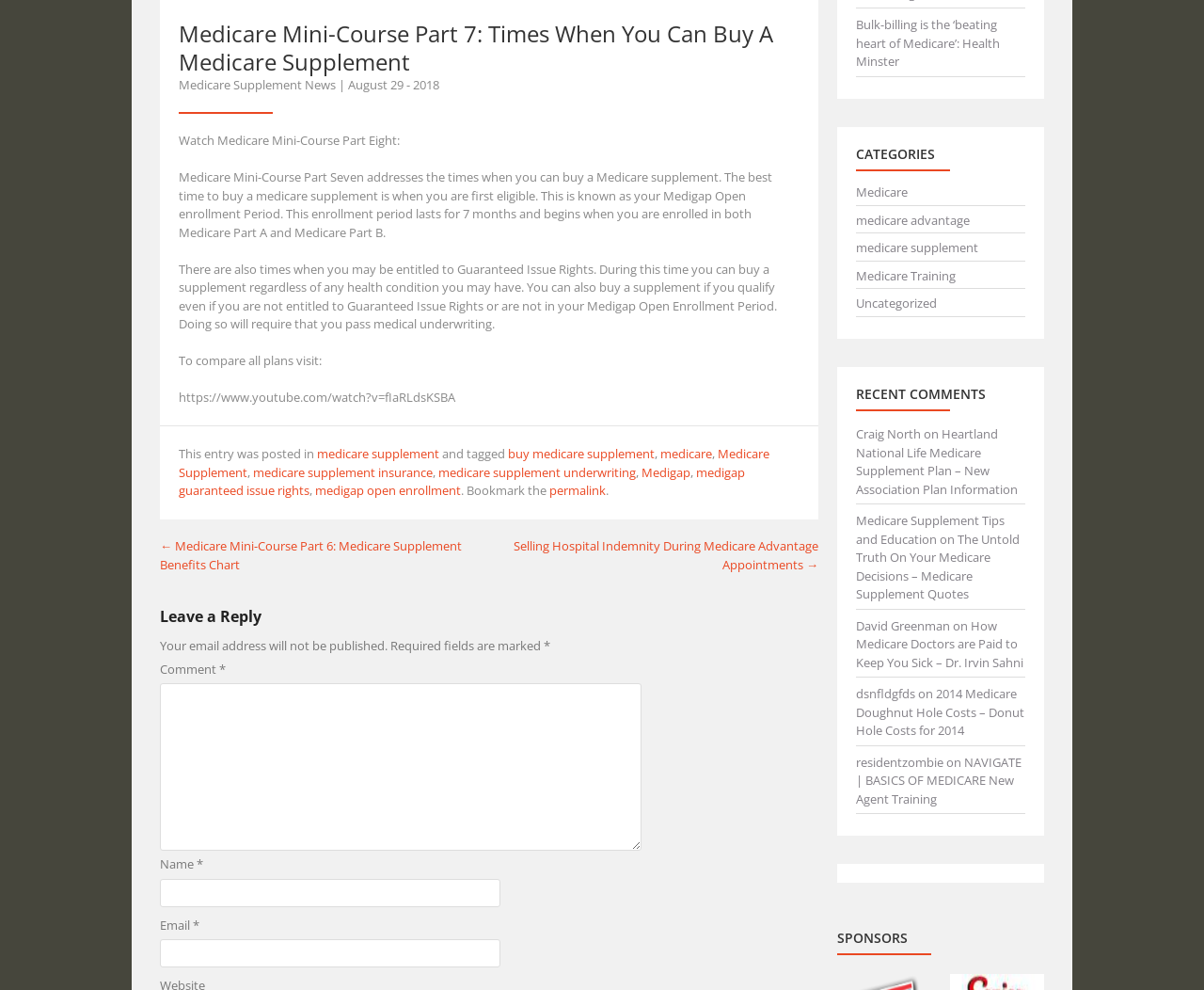Extract the bounding box coordinates for the UI element described by the text: "parent_node: Comment * name="comment"". The coordinates should be in the form of [left, top, right, bottom] with values between 0 and 1.

[0.133, 0.69, 0.533, 0.859]